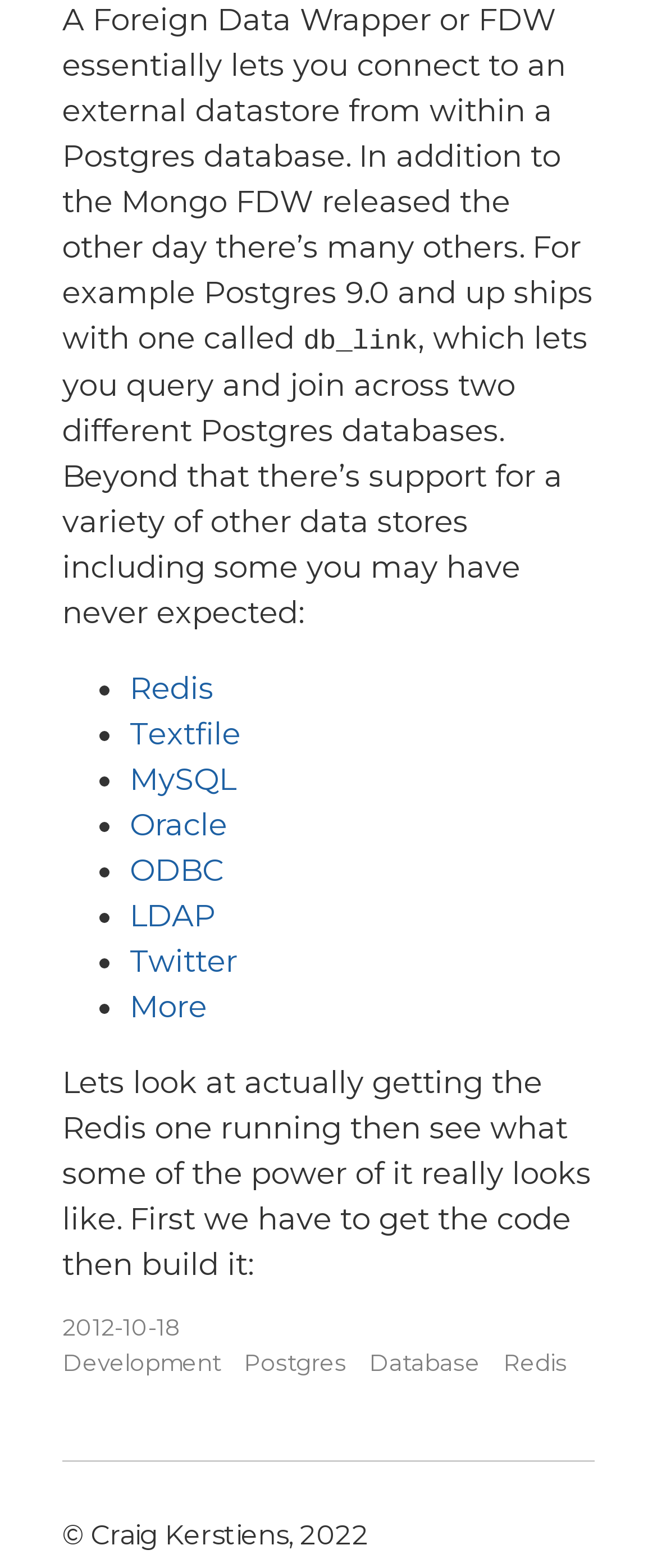Please specify the bounding box coordinates of the clickable region to carry out the following instruction: "click on More". The coordinates should be four float numbers between 0 and 1, in the format [left, top, right, bottom].

[0.198, 0.63, 0.316, 0.654]